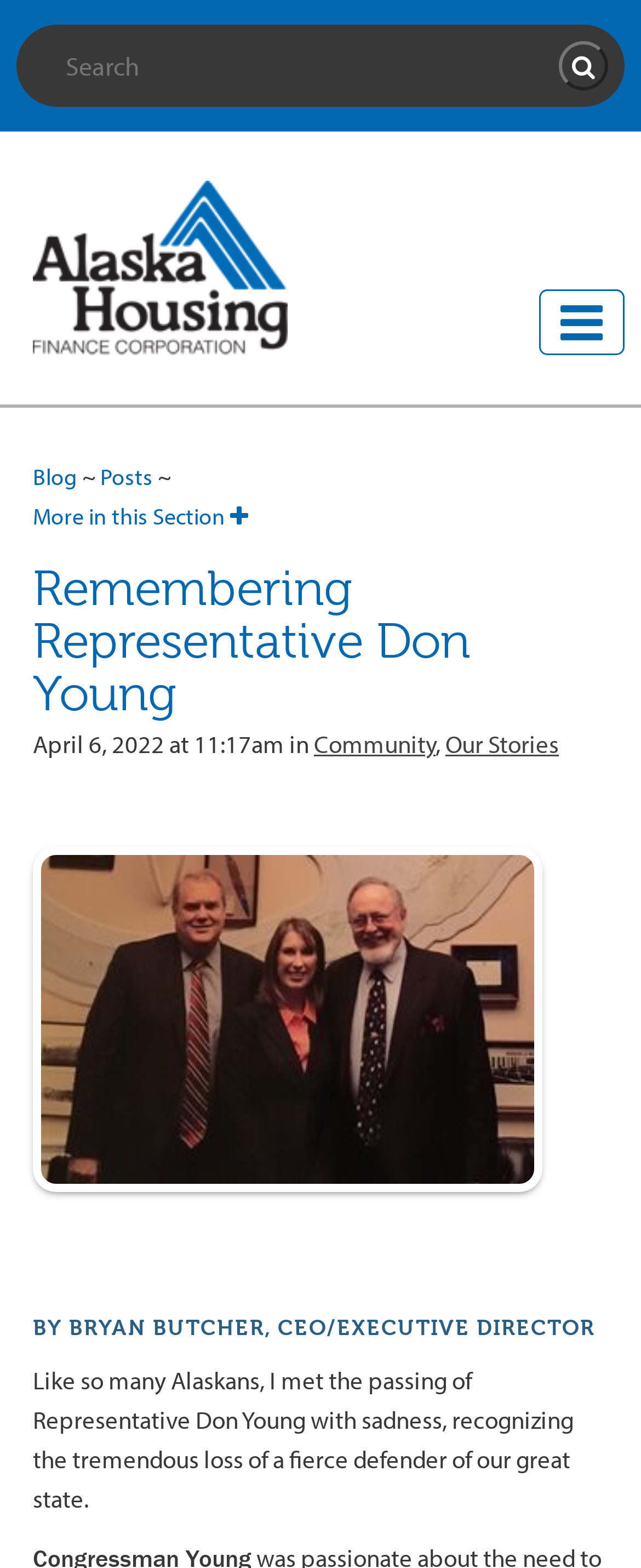Determine the heading of the webpage and extract its text content.

Remembering Representative Don Young